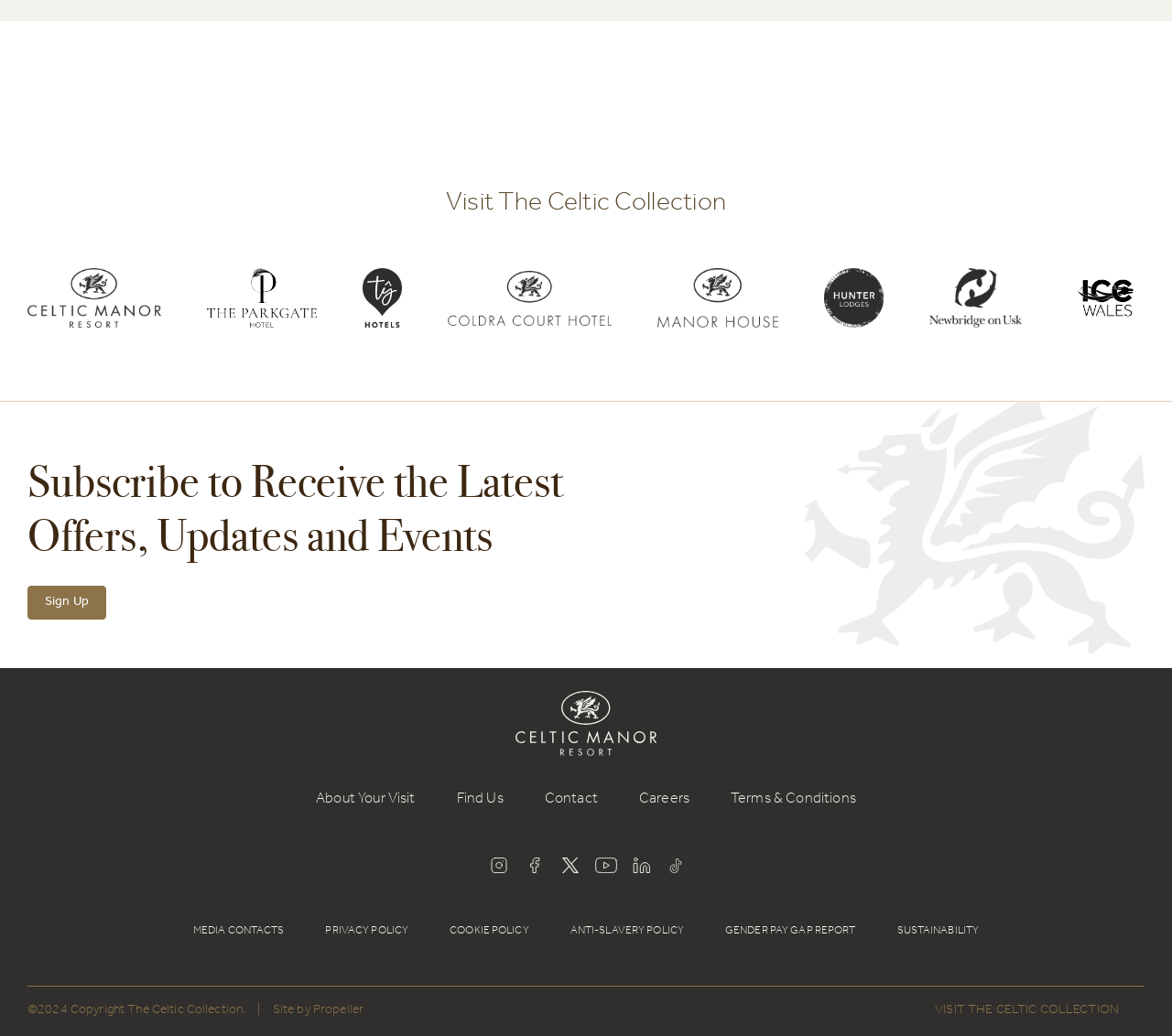Using the element description: "Visit The Celtic Collection", determine the bounding box coordinates for the specified UI element. The coordinates should be four float numbers between 0 and 1, [left, top, right, bottom].

[0.798, 0.968, 0.955, 0.984]